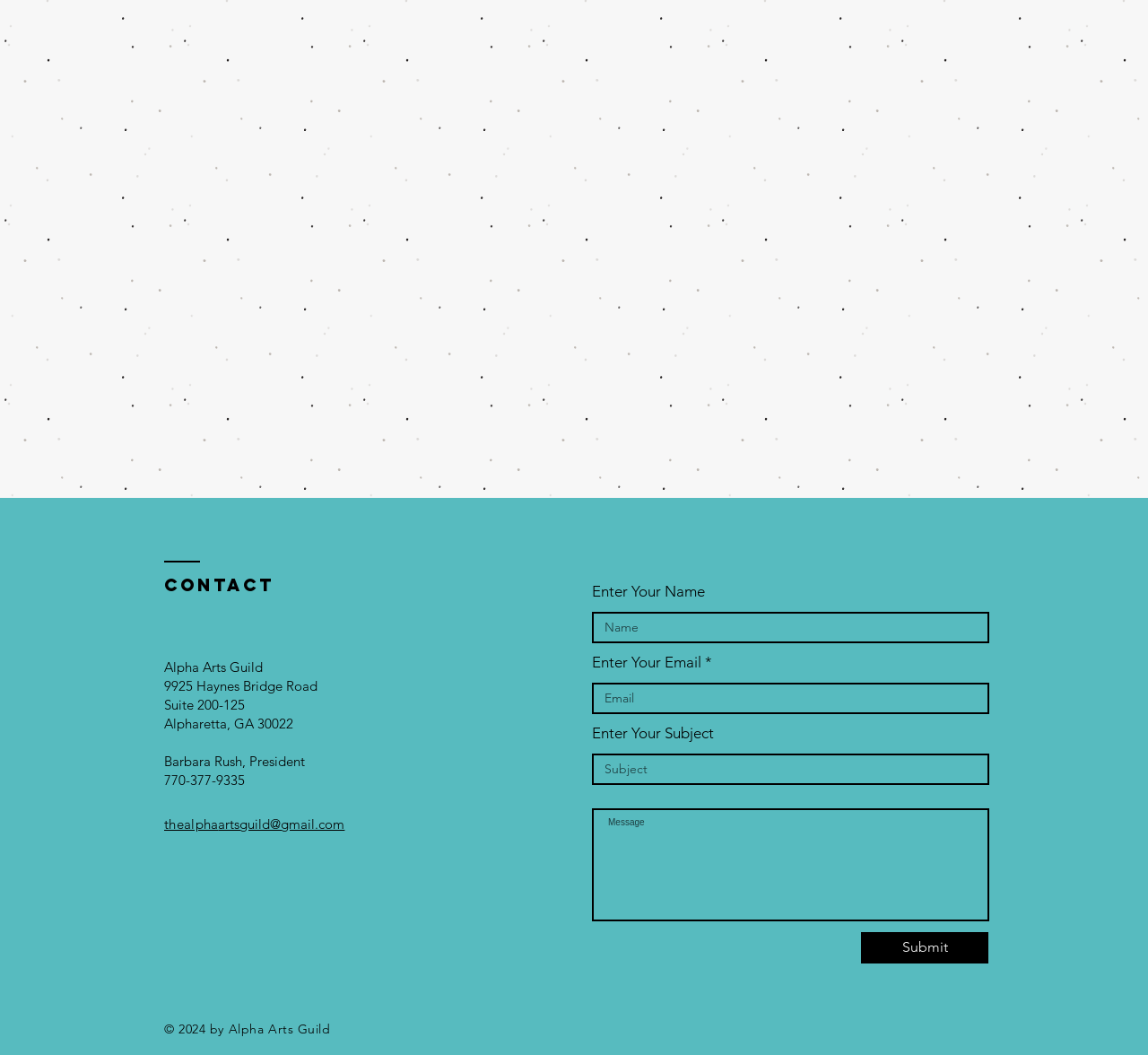Given the element description Submit, specify the bounding box coordinates of the corresponding UI element in the format (top-left x, top-left y, bottom-right x, bottom-right y). All values must be between 0 and 1.

[0.75, 0.884, 0.861, 0.913]